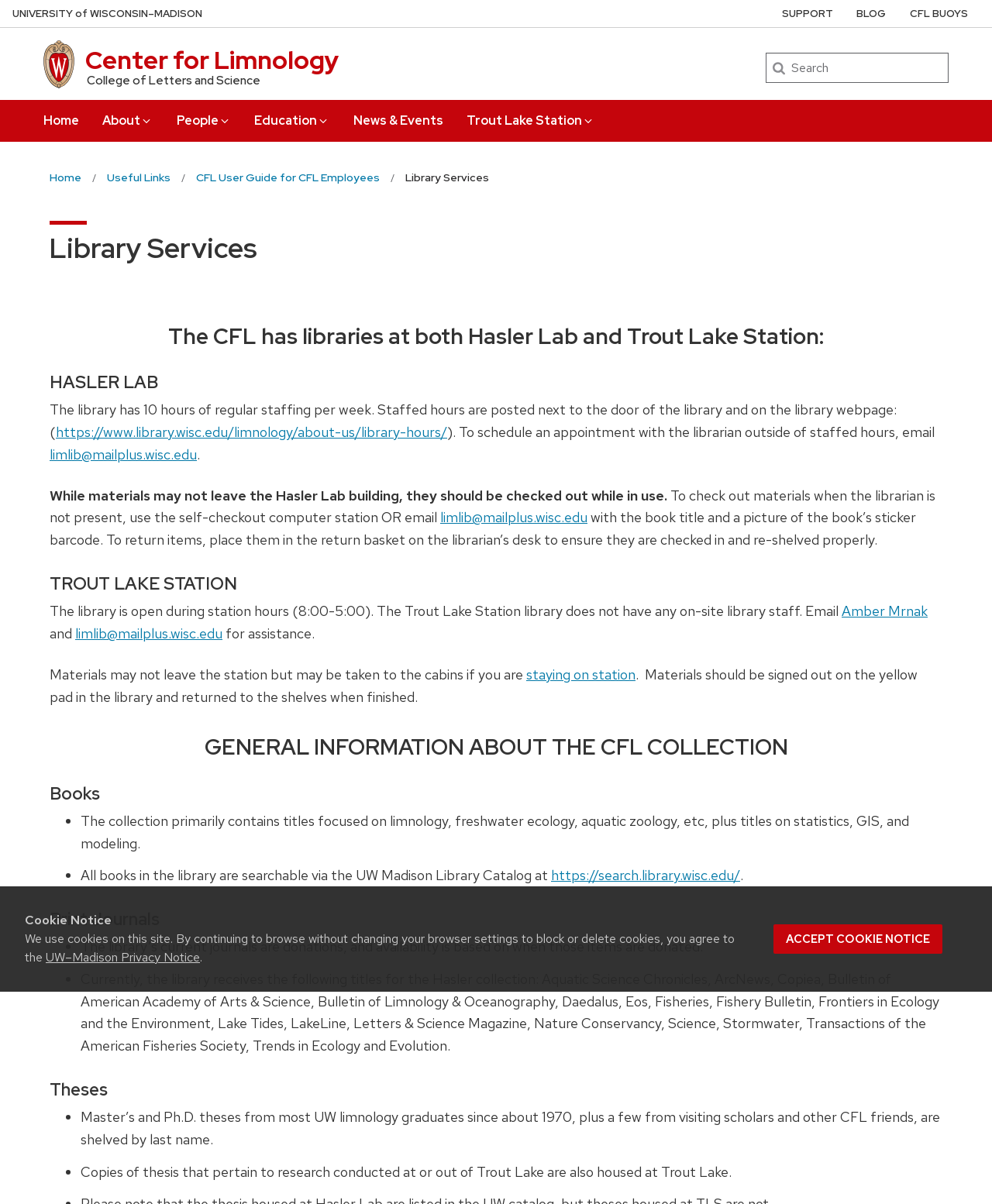Provide an in-depth caption for the elements present on the webpage.

The webpage is about the Library Services of the Center for Limnology at the University of Wisconsin-Madison. At the top, there is a cookie notice dialog that can be accepted by clicking a button. Below the cookie notice, there are links to the university's home page, the Center for Limnology, and a search bar.

The main content of the page is divided into sections. The first section describes the library services, stating that the CFL has libraries at both Hasler Lab and Trout Lake Station. The Hasler Lab library has 10 hours of regular staffing per week, and staffed hours are posted next to the door of the library and on the library webpage. The library also provides a self-checkout computer station and email assistance.

The next section is about the Trout Lake Station library, which is open during station hours and does not have on-site library staff. Materials may not leave the station but can be taken to the cabins if you are staying on station.

Following this, there is a section on general information about the CFL collection, which includes books, print journals, and theses. The book collection primarily contains titles focused on limnology, freshwater ecology, aquatic zoology, and other related topics. All books in the library are searchable via the UW Madison Library Catalog. The print journals are donations, and availability is based on when those items are donated. The library receives several titles for the Hasler collection, including Aquatic Science Chronicles, ArcNews, and others. The theses section contains Master's and Ph.D. theses from most UW limnology graduates since about 1970, shelved by last name.

Throughout the page, there are several links to external websites, such as the UW Madison Library Catalog and the library webpage. There are also several headings and subheadings that organize the content into sections.